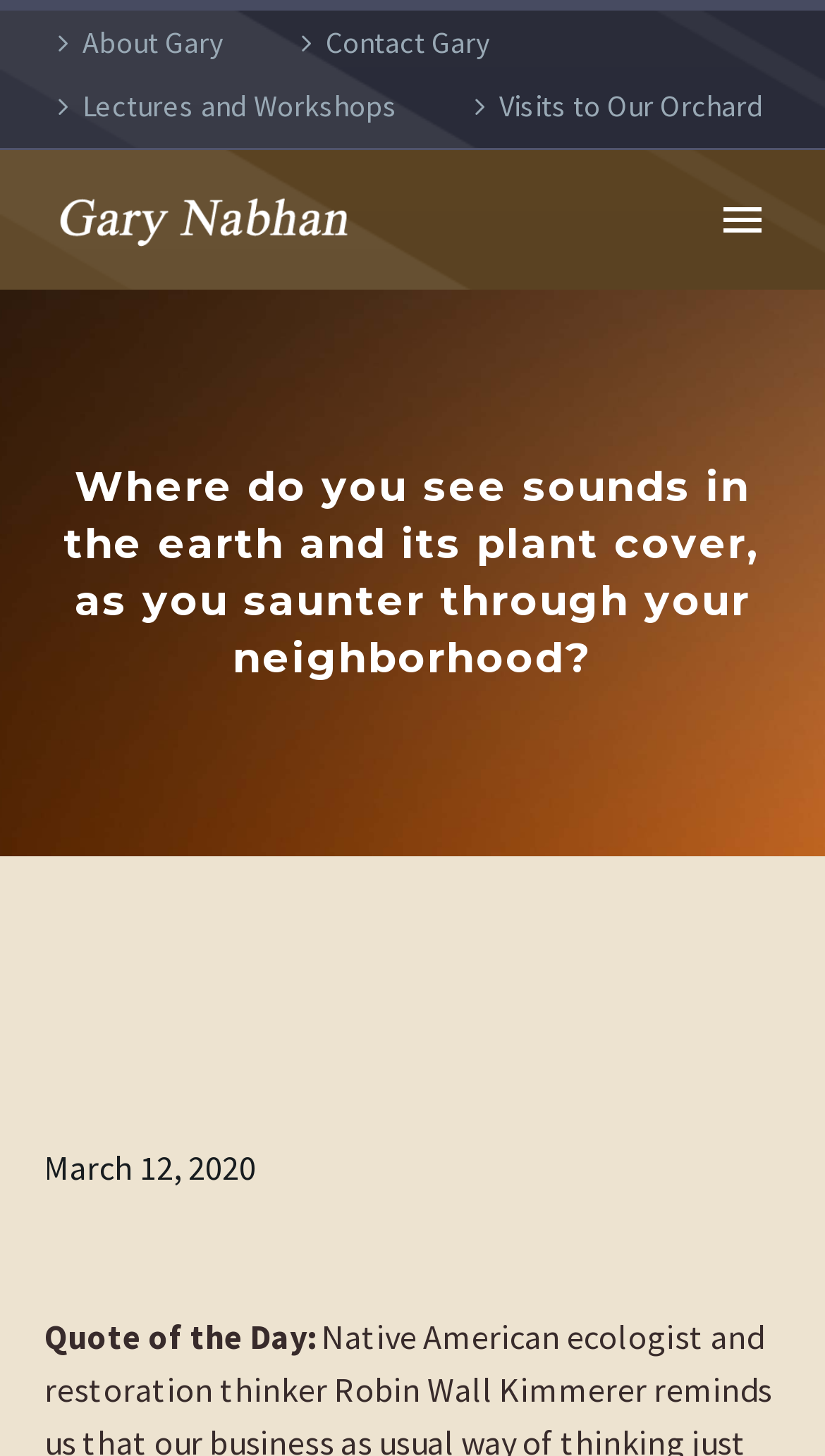Please specify the bounding box coordinates of the element that should be clicked to execute the given instruction: 'Search for a topic'. Ensure the coordinates are four float numbers between 0 and 1, expressed as [left, top, right, bottom].

[0.133, 0.706, 0.867, 0.764]